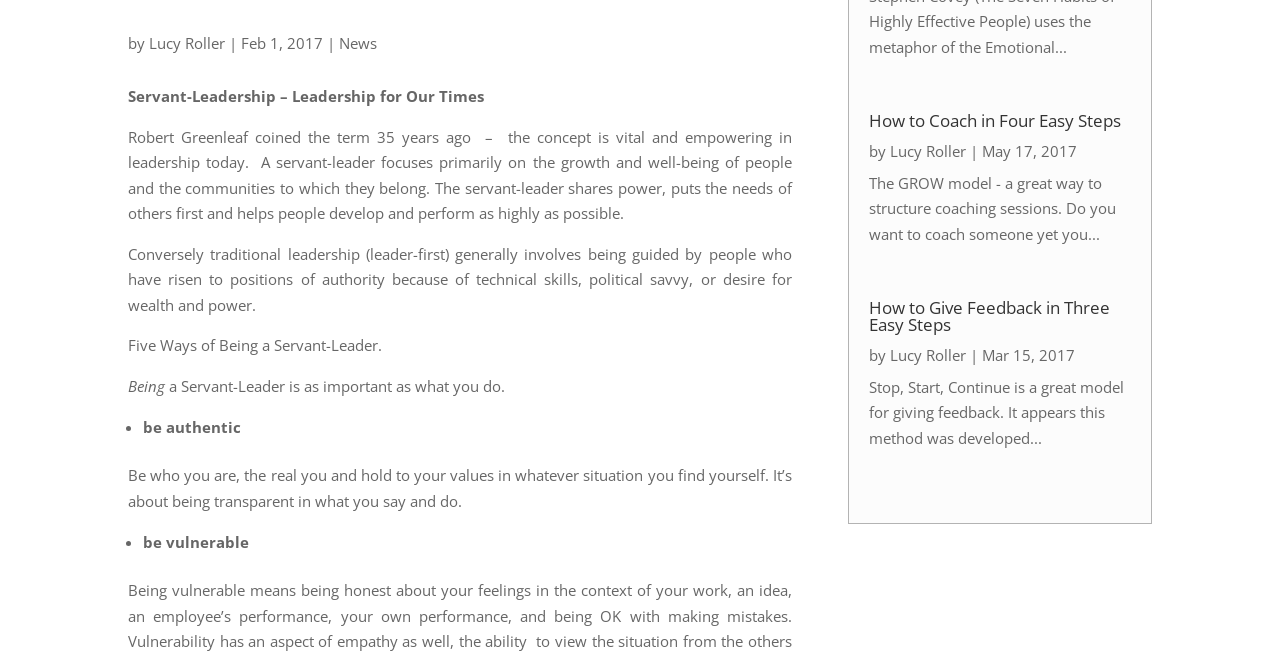Based on the element description, predict the bounding box coordinates (top-left x, top-left y, bottom-right x, bottom-right y) for the UI element in the screenshot: News

[0.265, 0.049, 0.295, 0.079]